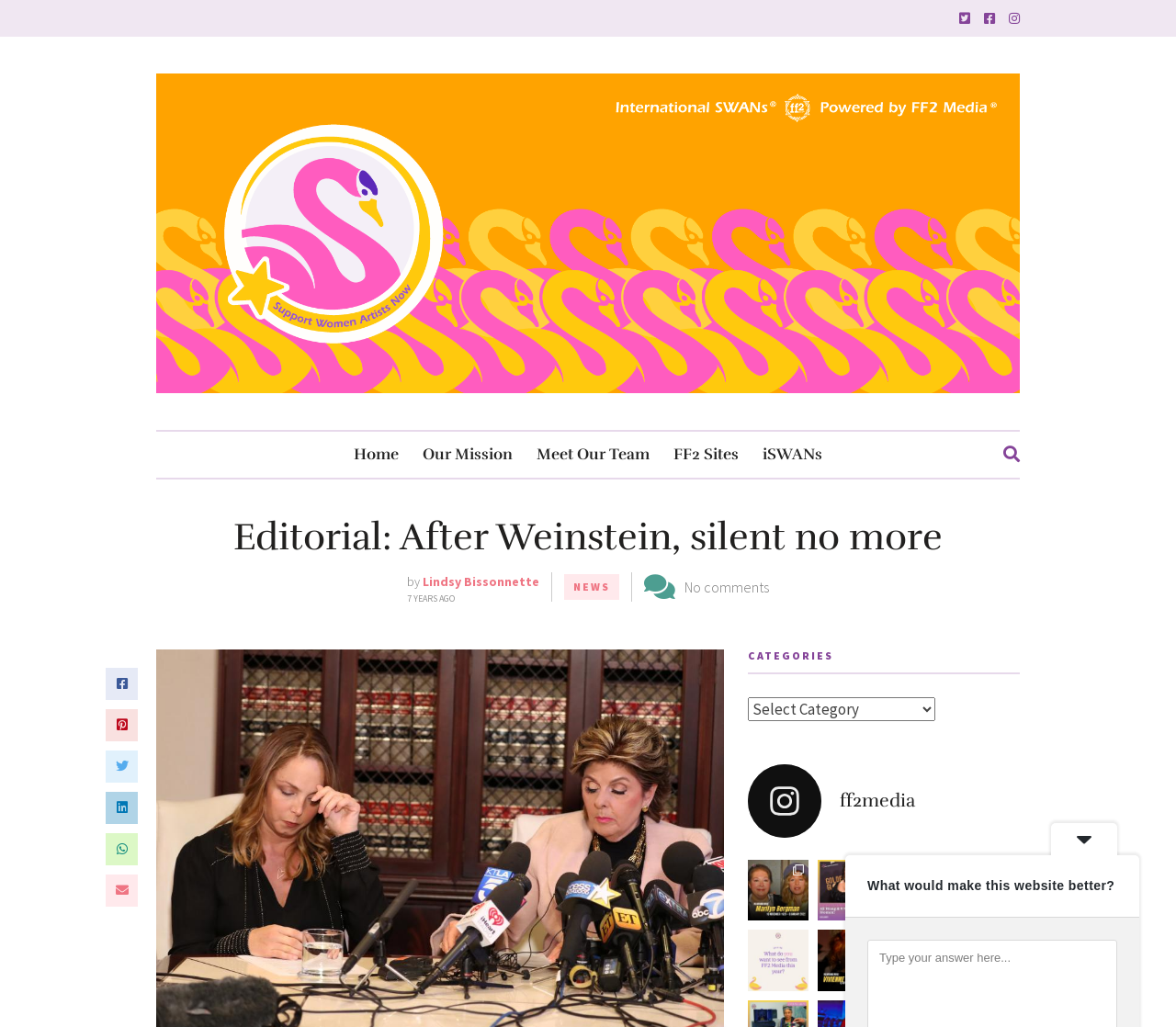Look at the image and give a detailed response to the following question: What is the name of the media organization?

The name of the media organization can be found in the top-left corner of the webpage, where it is written as 'FF2 Media FF2 Media'.